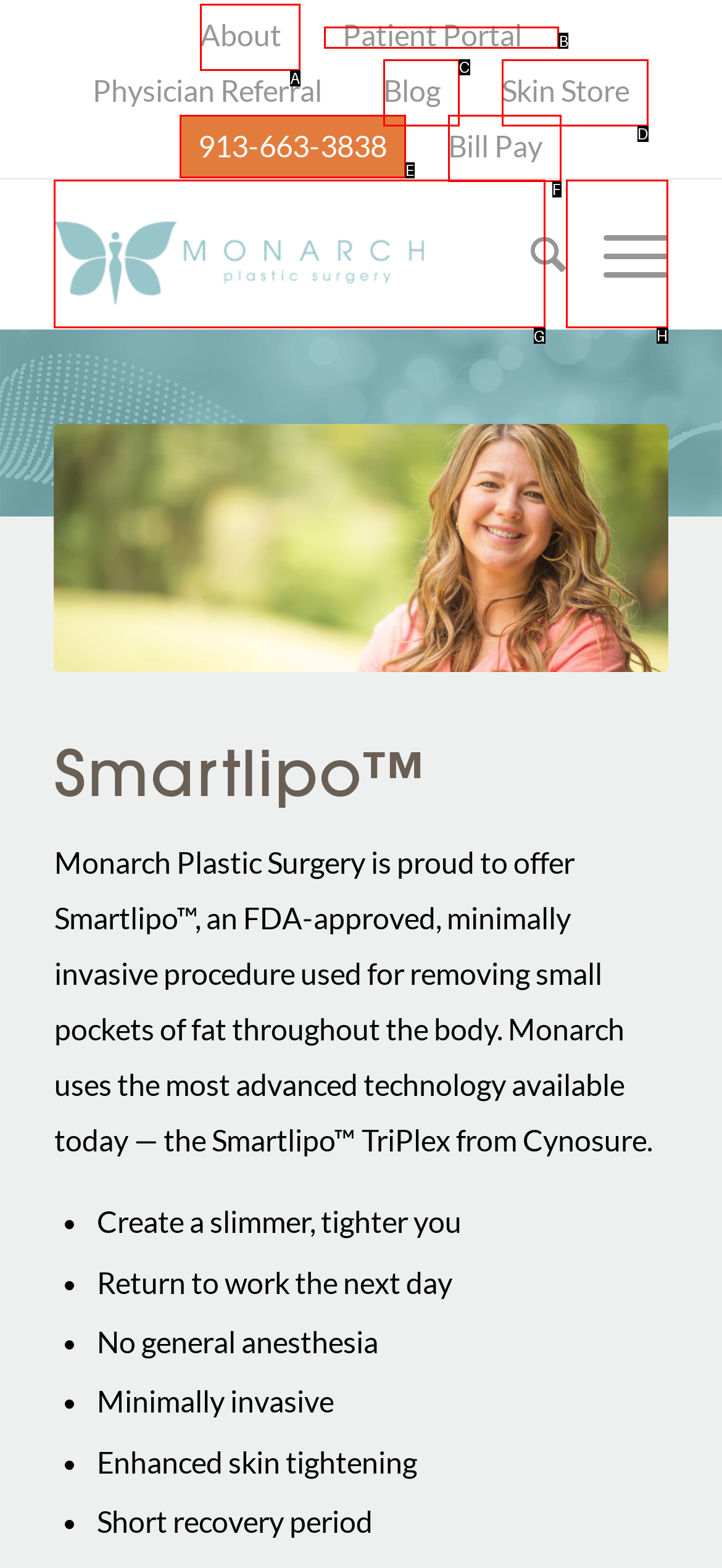From the given options, choose the one to complete the task: Visit Patient Portal
Indicate the letter of the correct option.

B